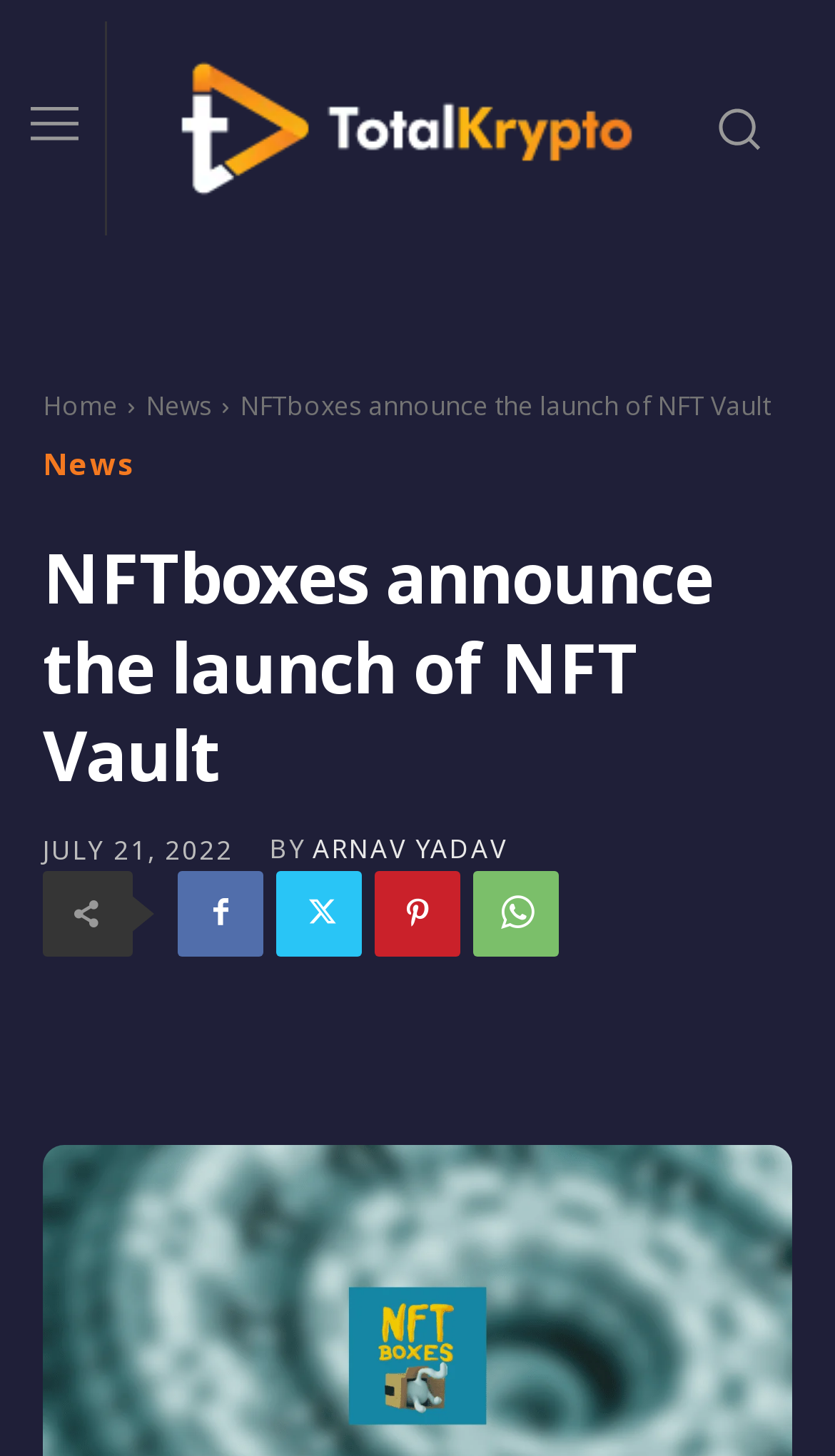Using the webpage screenshot, locate the HTML element that fits the following description and provide its bounding box: "4".

None